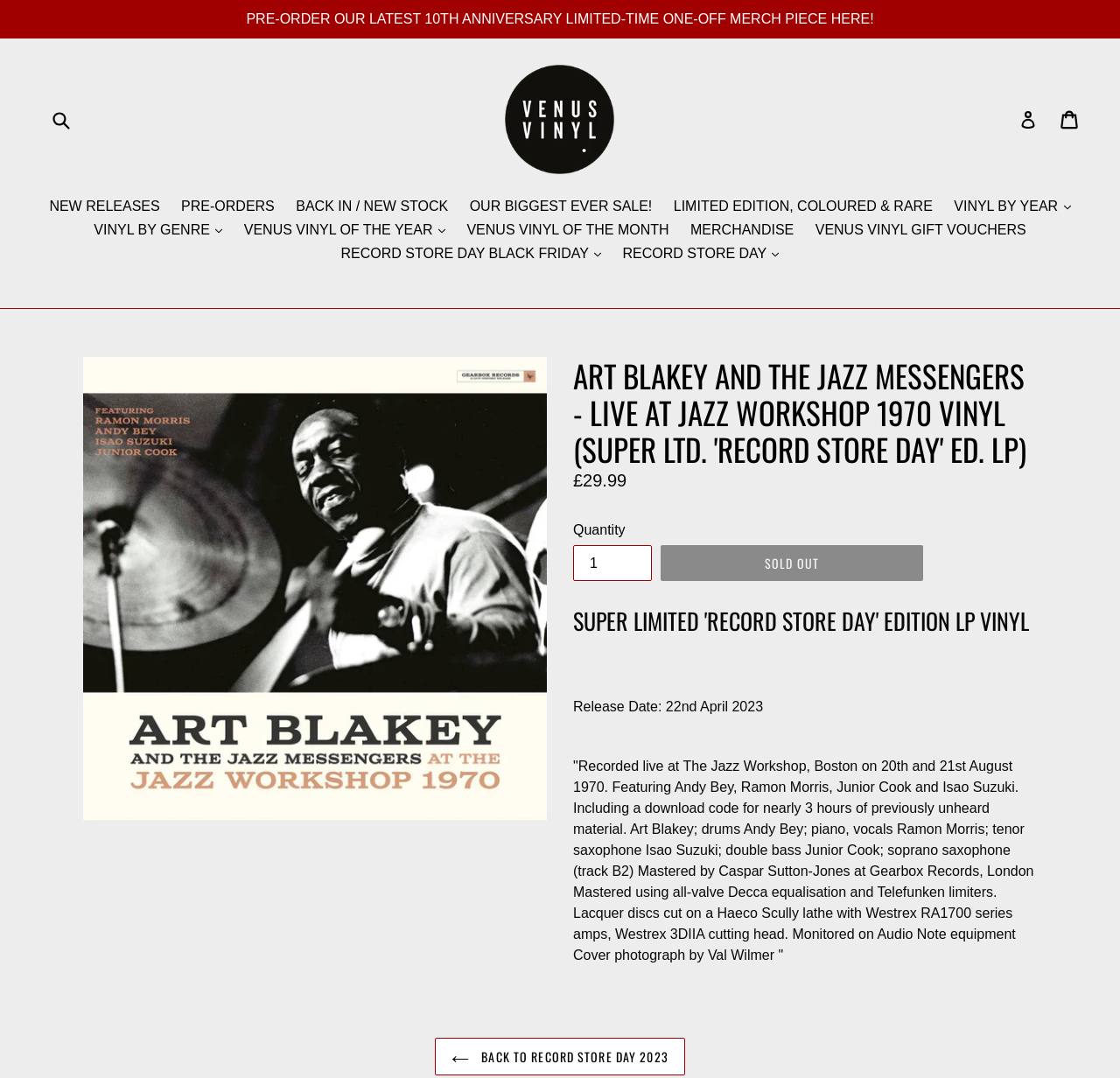Provide a short answer using a single word or phrase for the following question: 
What is the name of the jazz workshop where the album was recorded?

The Jazz Workshop, Boston